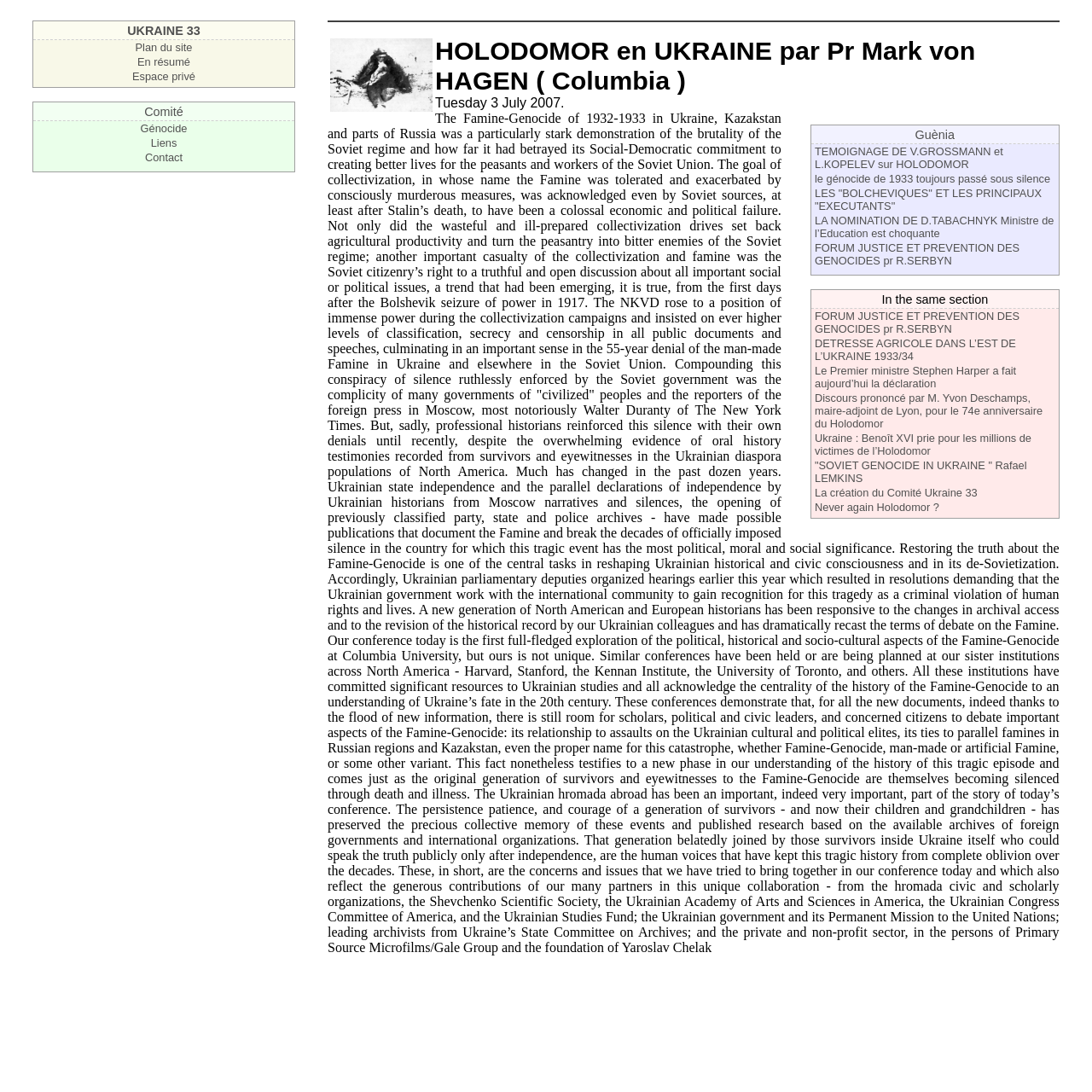Identify the bounding box of the UI element that matches this description: "Plan du site".

[0.124, 0.038, 0.176, 0.049]